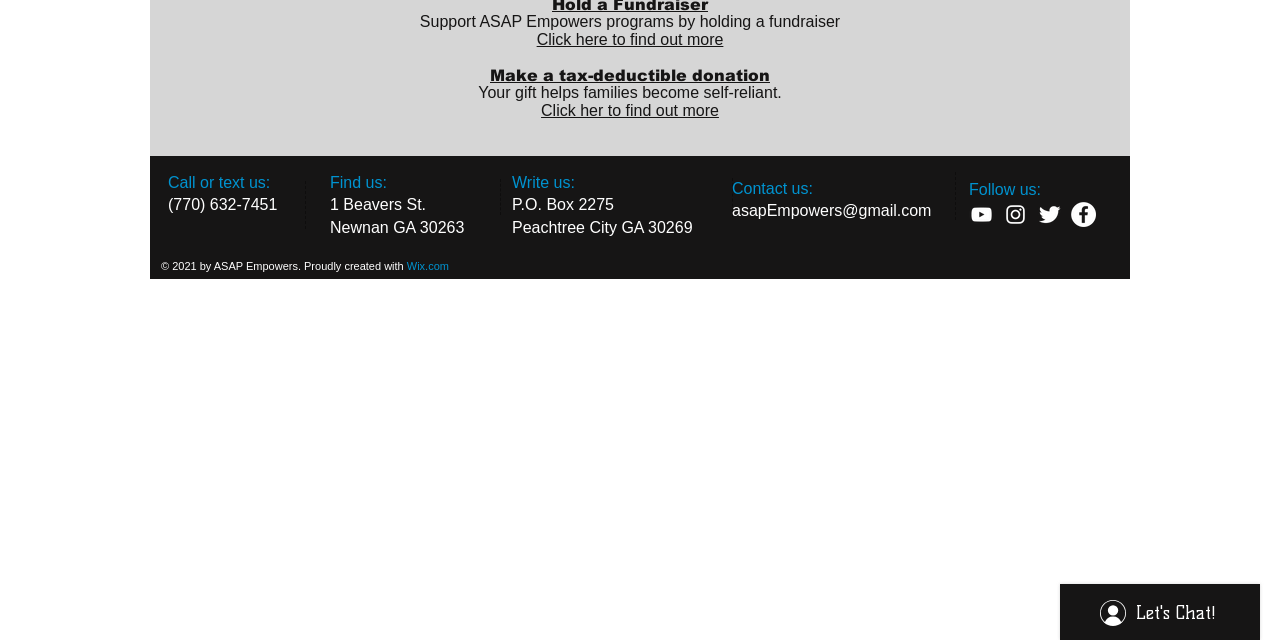Using floating point numbers between 0 and 1, provide the bounding box coordinates in the format (top-left x, top-left y, bottom-right x, bottom-right y). Locate the UI element described here: aria-label="Twitter Clean"

[0.81, 0.316, 0.83, 0.355]